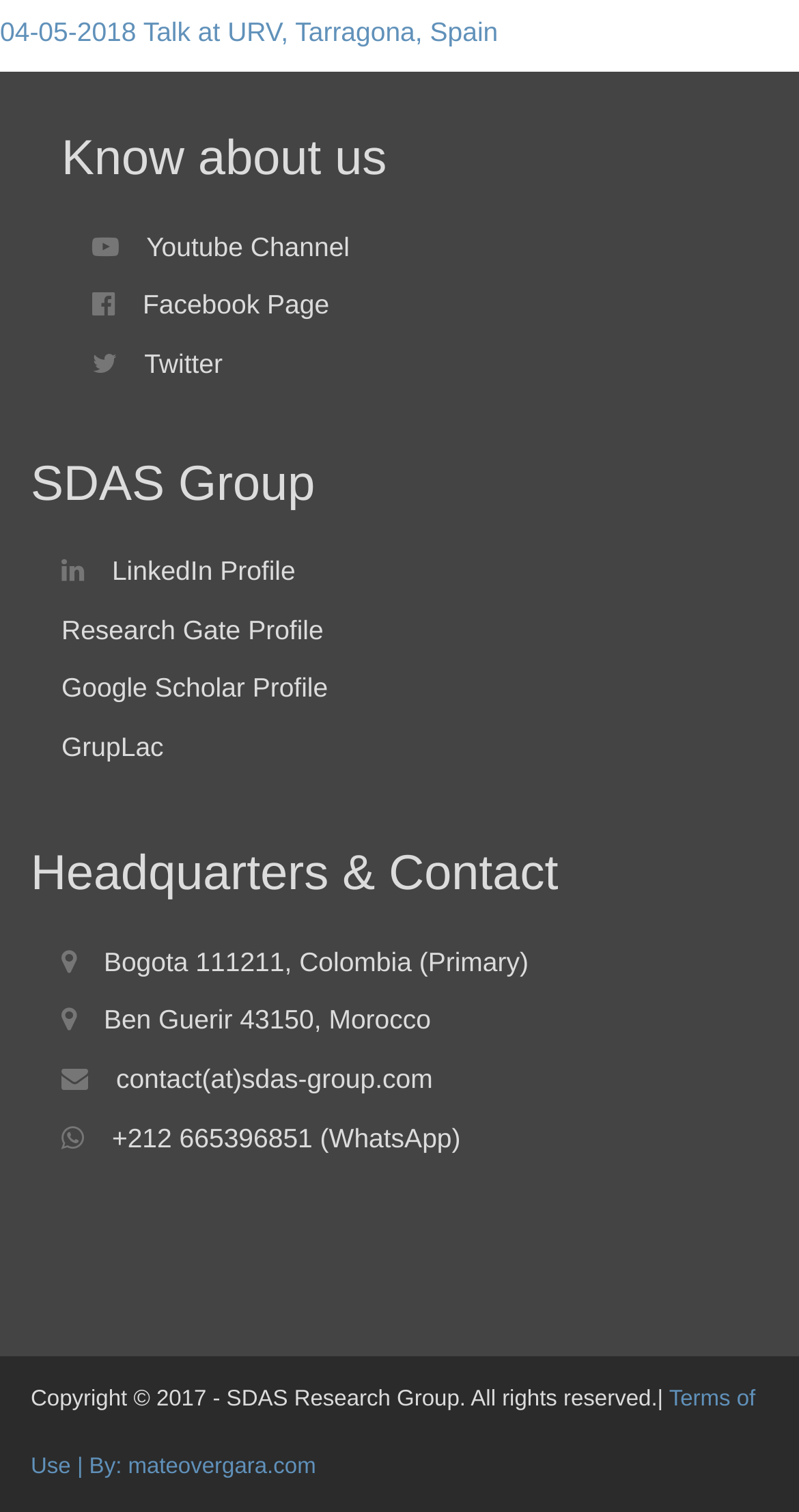Given the webpage screenshot and the description, determine the bounding box coordinates (top-left x, top-left y, bottom-right x, bottom-right y) that define the location of the UI element matching this description: SDAS Group

[0.038, 0.302, 0.394, 0.338]